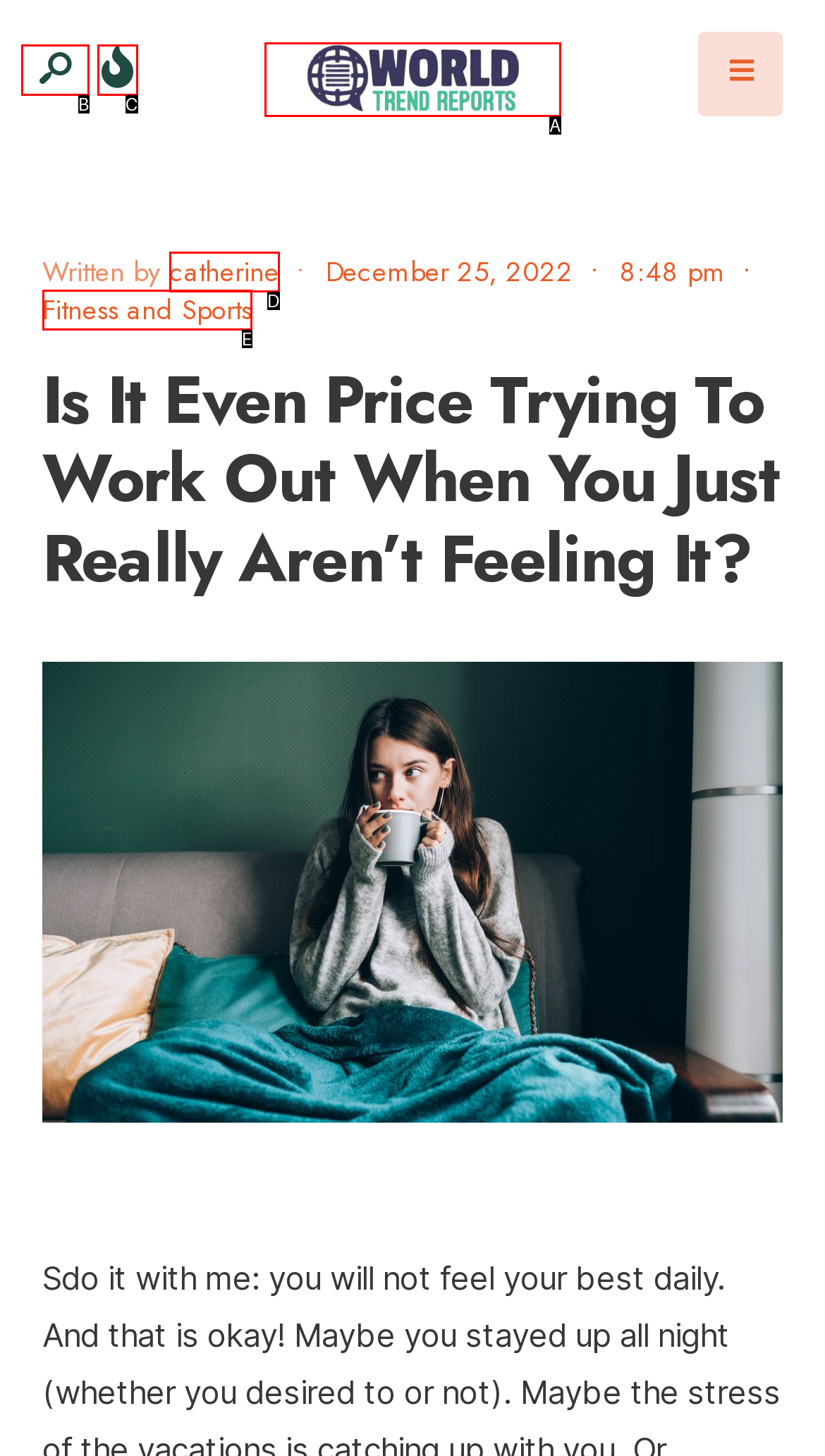Identify the letter of the UI element that corresponds to: alt="Patrick Bradley"
Respond with the letter of the option directly.

A